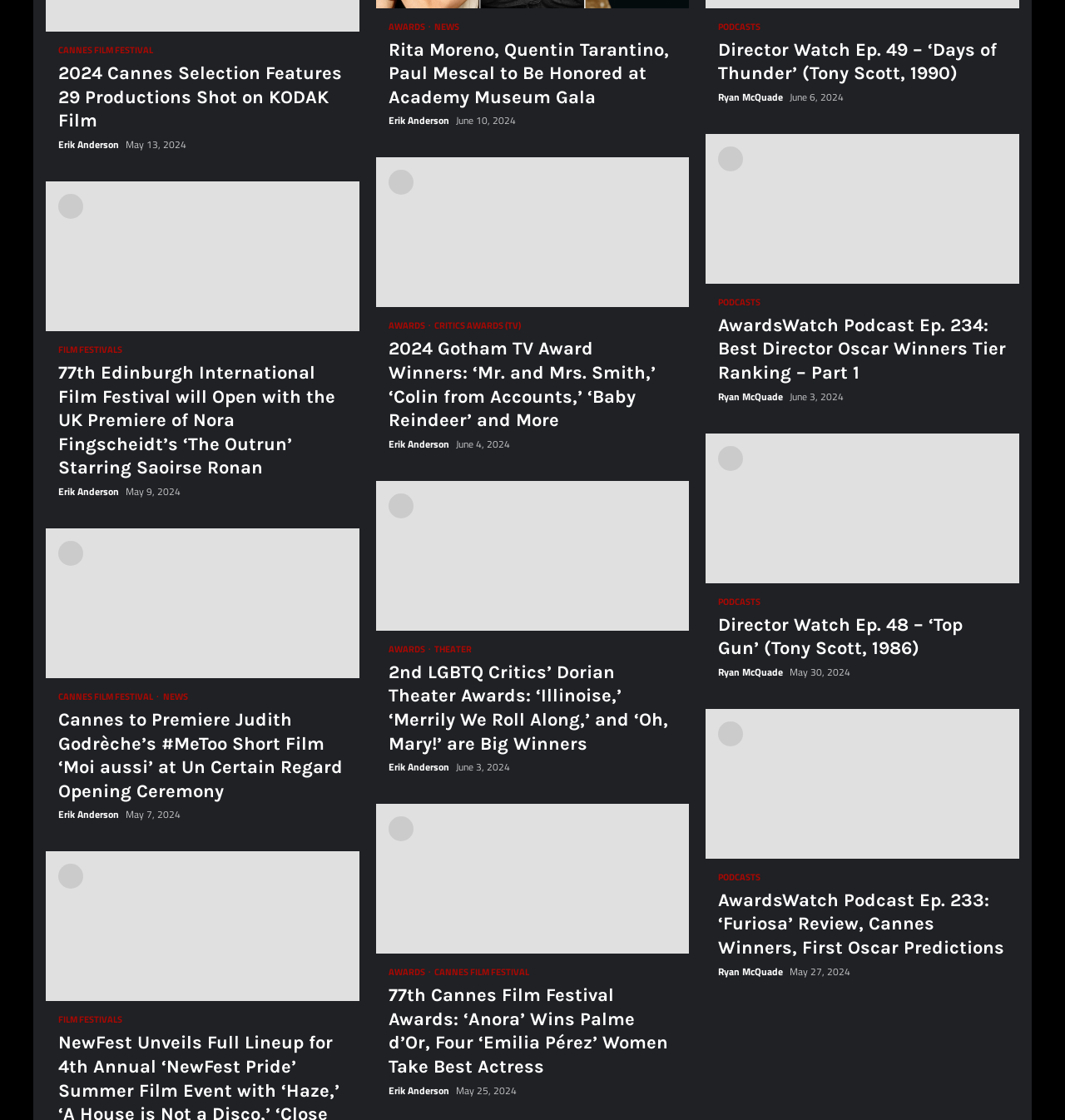What is the date of the article about Rita Moreno, Quentin Tarantino, and Paul Mescal being honored at the Academy Museum Gala?
Please ensure your answer to the question is detailed and covers all necessary aspects.

The article about Rita Moreno, Quentin Tarantino, and Paul Mescal being honored at the Academy Museum Gala has a static text 'June 10, 2024' at the bottom, which indicates the date of the article.